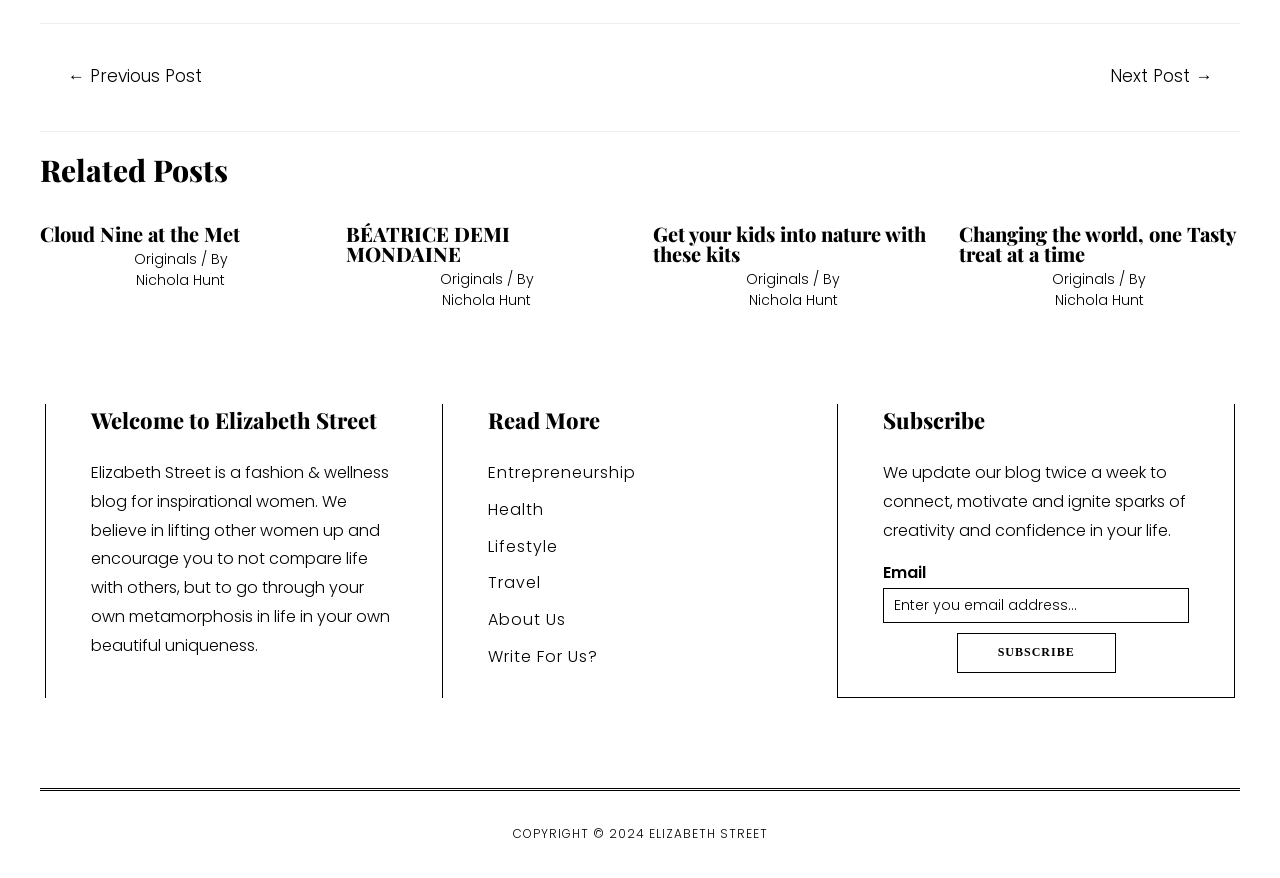Highlight the bounding box coordinates of the region I should click on to meet the following instruction: "Click on the 'Entrepreneurship' link".

[0.381, 0.525, 0.497, 0.551]